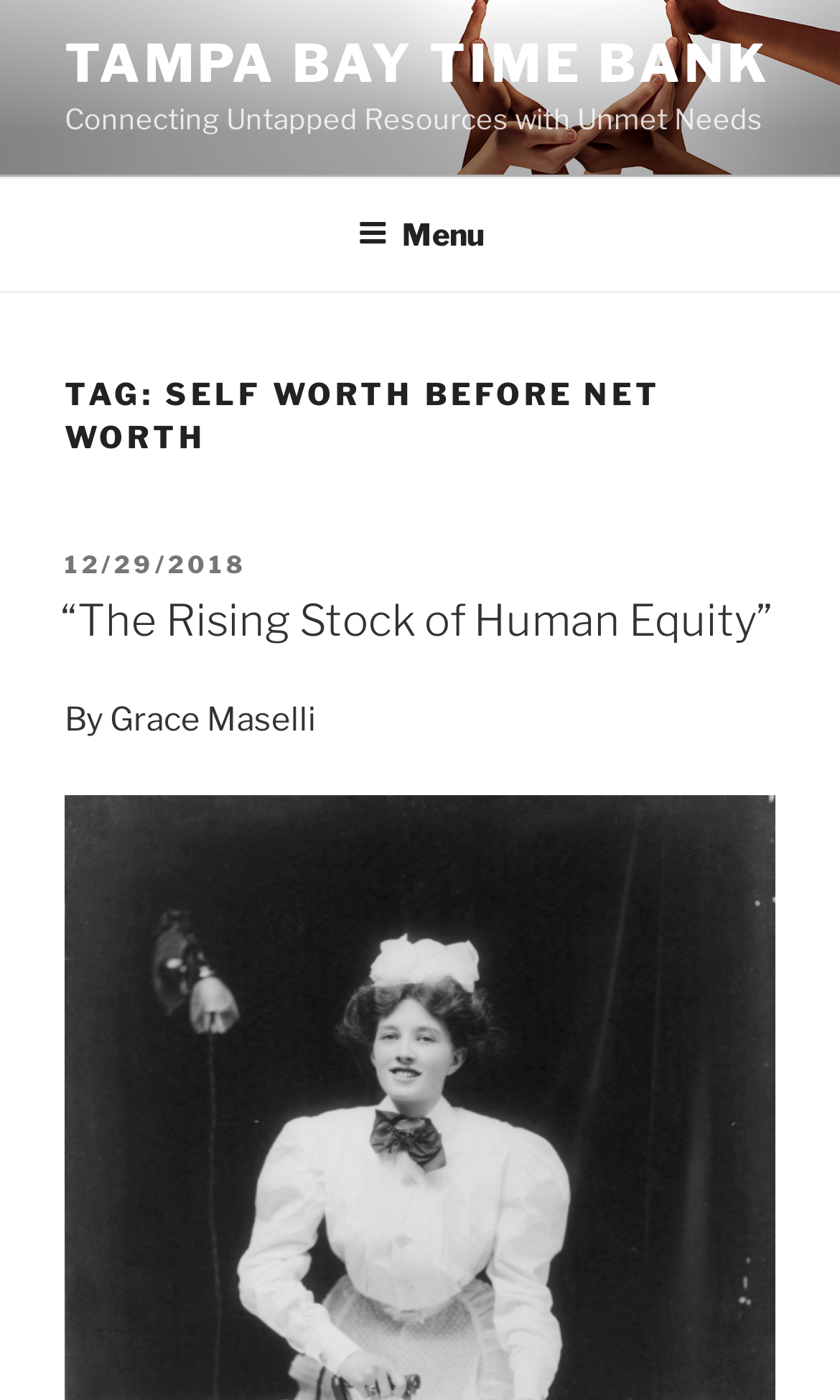What is the date of the latest article?
We need a detailed and exhaustive answer to the question. Please elaborate.

The date of the latest article can be found in the subheading section, where it is written as 'POSTED ON 12/29/2018'.